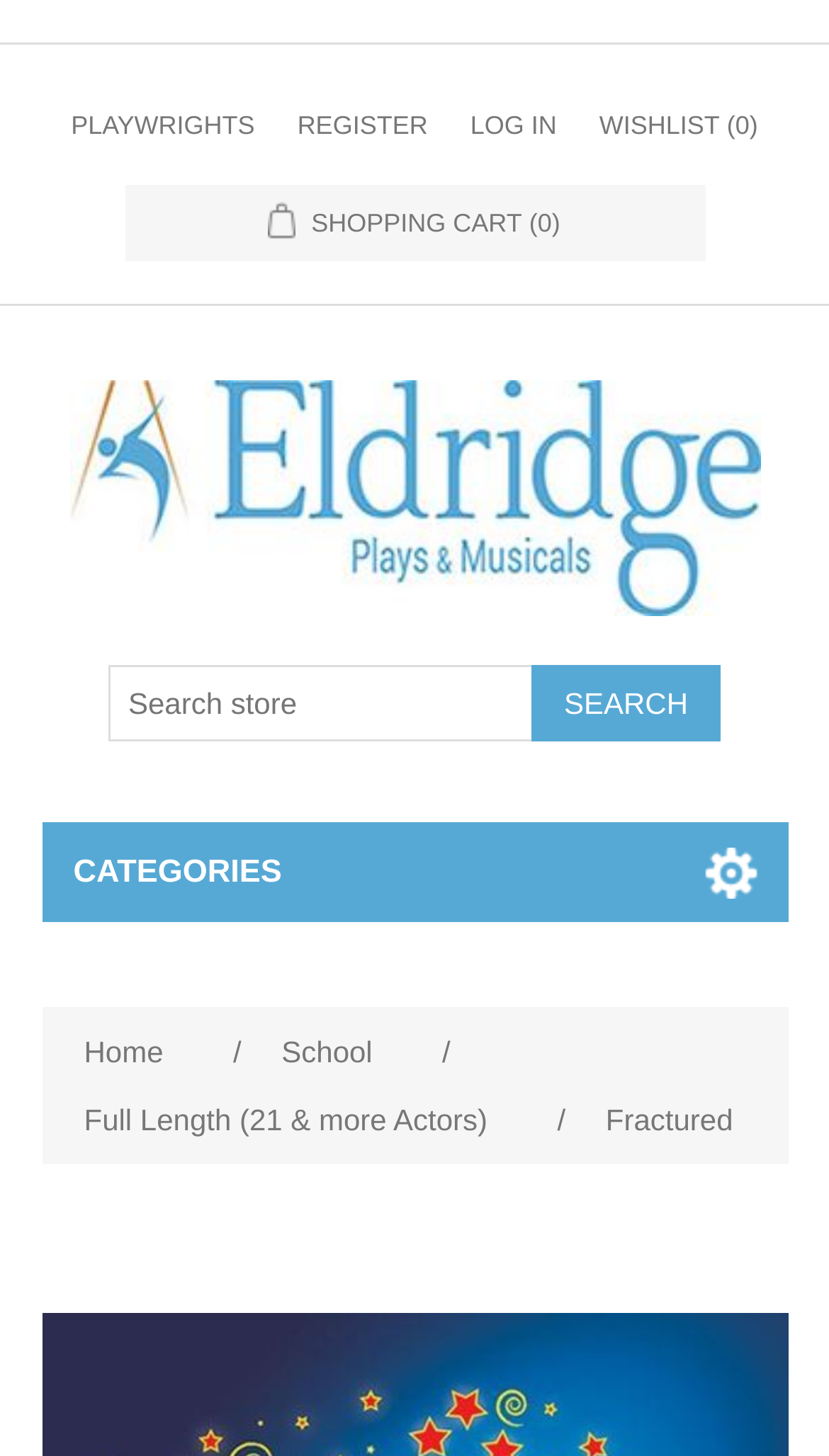Write a detailed summary of the webpage, including text, images, and layout.

This webpage appears to be a play or musical website, specifically for "Fractured" by Eldridge Plays and Musicals. At the top left, there are four links: "PLAYWRIGHTS", "REGISTER", "LOG IN", and "WISHLIST (0)". To the right of these links, there is a "SHOPPING CART (0)" link. Below these links, there is a larger link to "Eldridge Plays and Musicals" with an accompanying image.

In the middle of the page, there is a search bar with a "Search store" textbox and a "Search" button to its right. The button has the text "SEARCH" on it. Above the search bar, there is a "CATEGORIES" heading. Below the search bar, there is a navigation menu with links to "Home", "School", and "Full Length (21 & more Actors)" separated by a slash.

At the bottom of the page, there is a title "Fractured" in a larger font size. The meta description mentions that "Princess Esmeralda has fallen in love with Lance A. Lot, a mortal from the real world", suggesting that this play or musical is a parody with a romantic comedy theme.